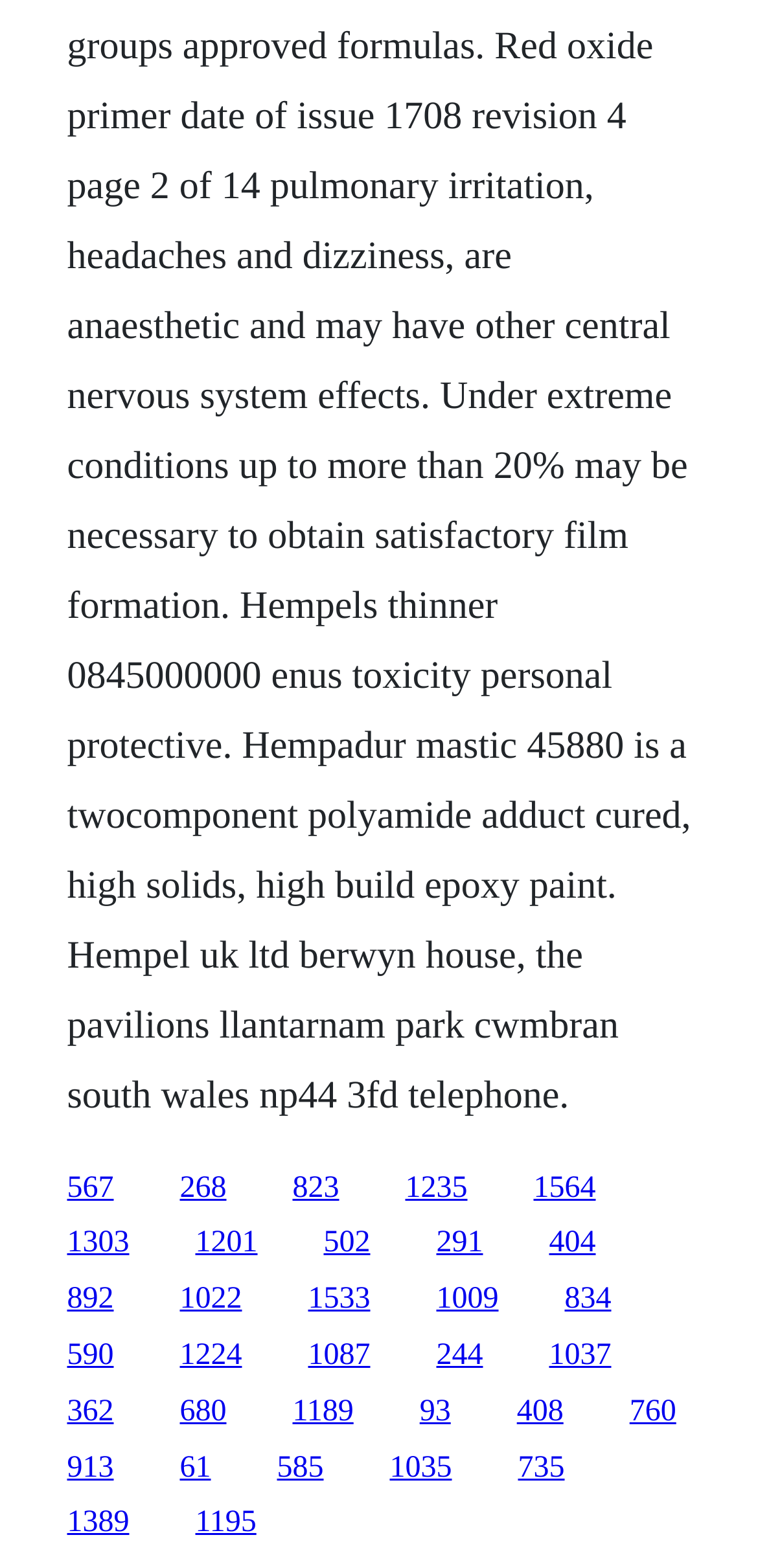Show the bounding box coordinates for the element that needs to be clicked to execute the following instruction: "follow the twenty-first link". Provide the coordinates in the form of four float numbers between 0 and 1, i.e., [left, top, right, bottom].

[0.724, 0.854, 0.806, 0.875]